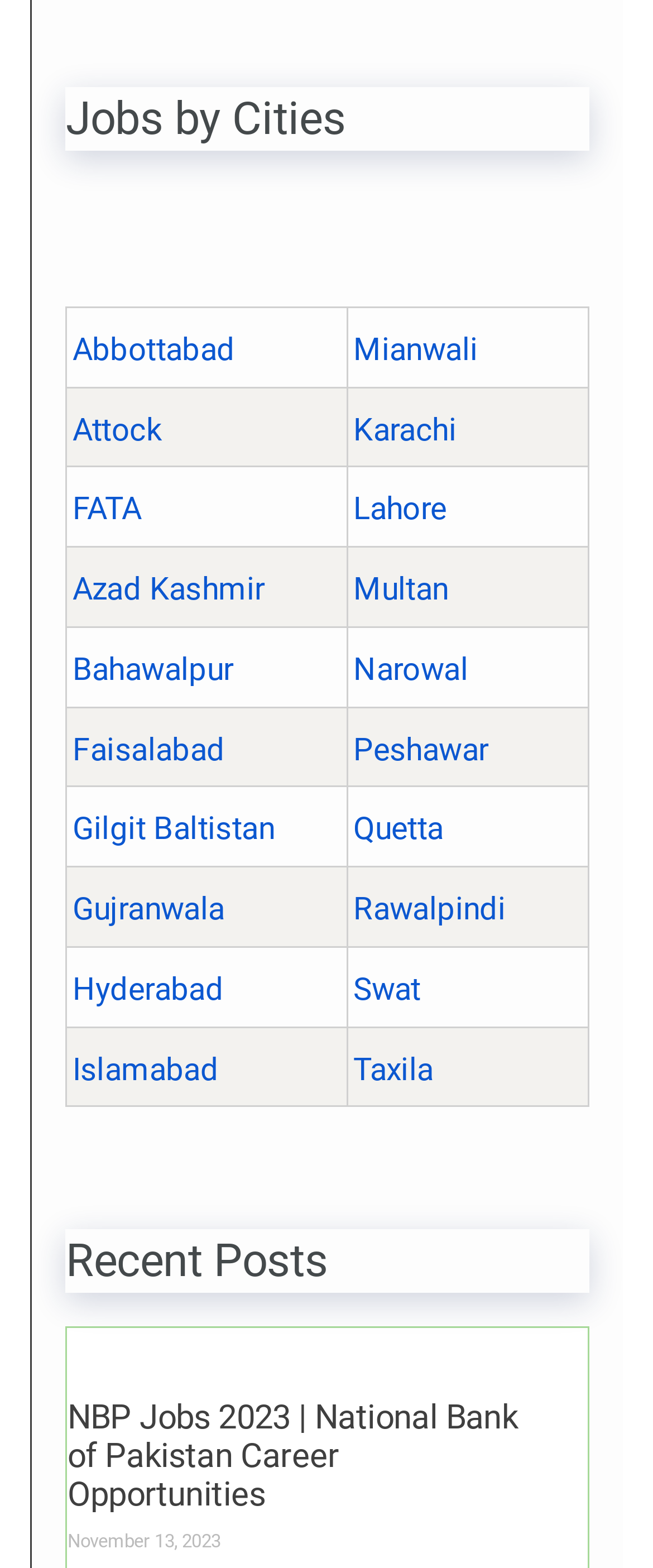From the screenshot, find the bounding box of the UI element matching this description: "Taxila". Supply the bounding box coordinates in the form [left, top, right, bottom], each a float between 0 and 1.

[0.541, 0.67, 0.664, 0.694]